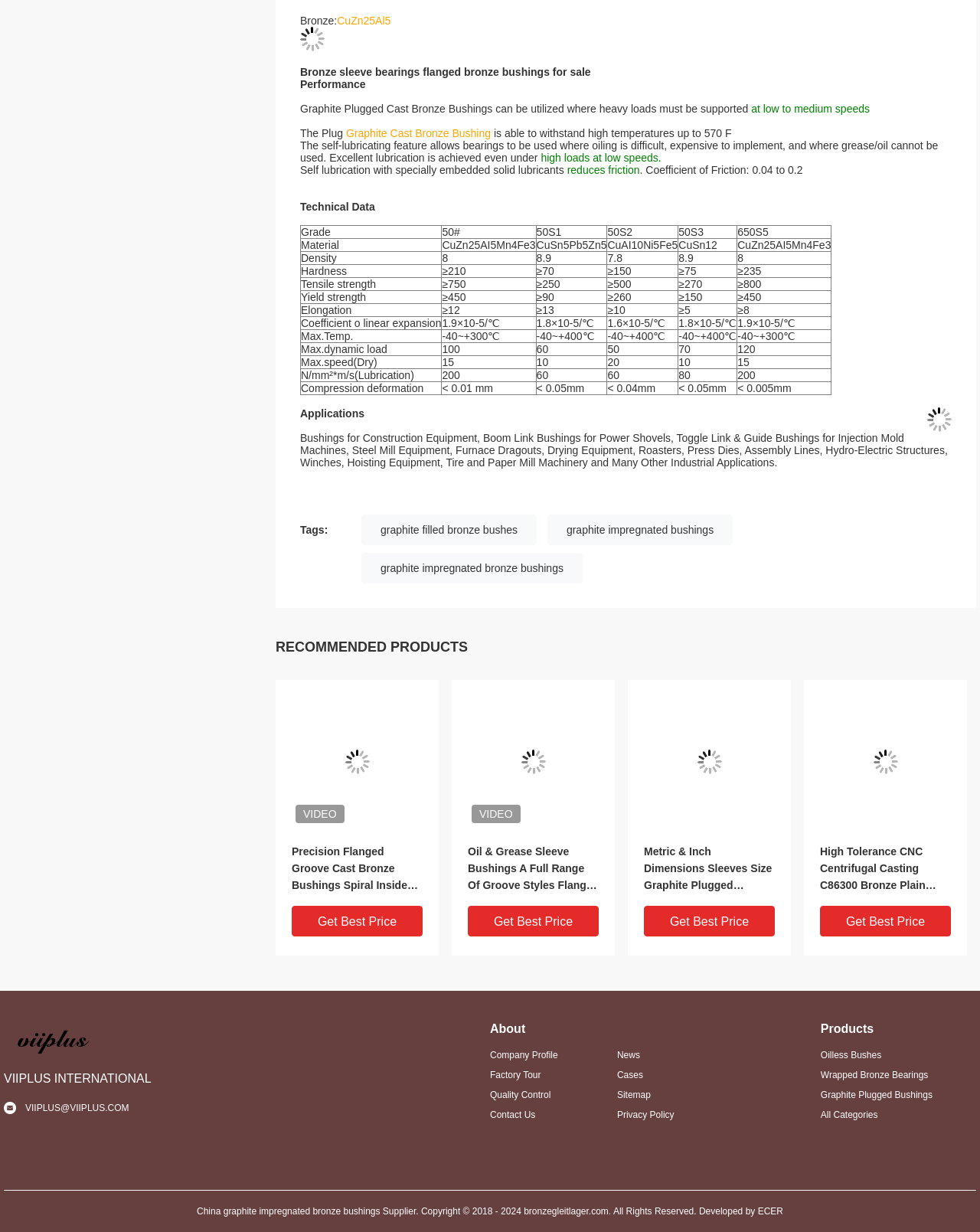Find the bounding box coordinates for the element that must be clicked to complete the instruction: "check performance". The coordinates should be four float numbers between 0 and 1, indicated as [left, top, right, bottom].

[0.306, 0.063, 0.971, 0.073]